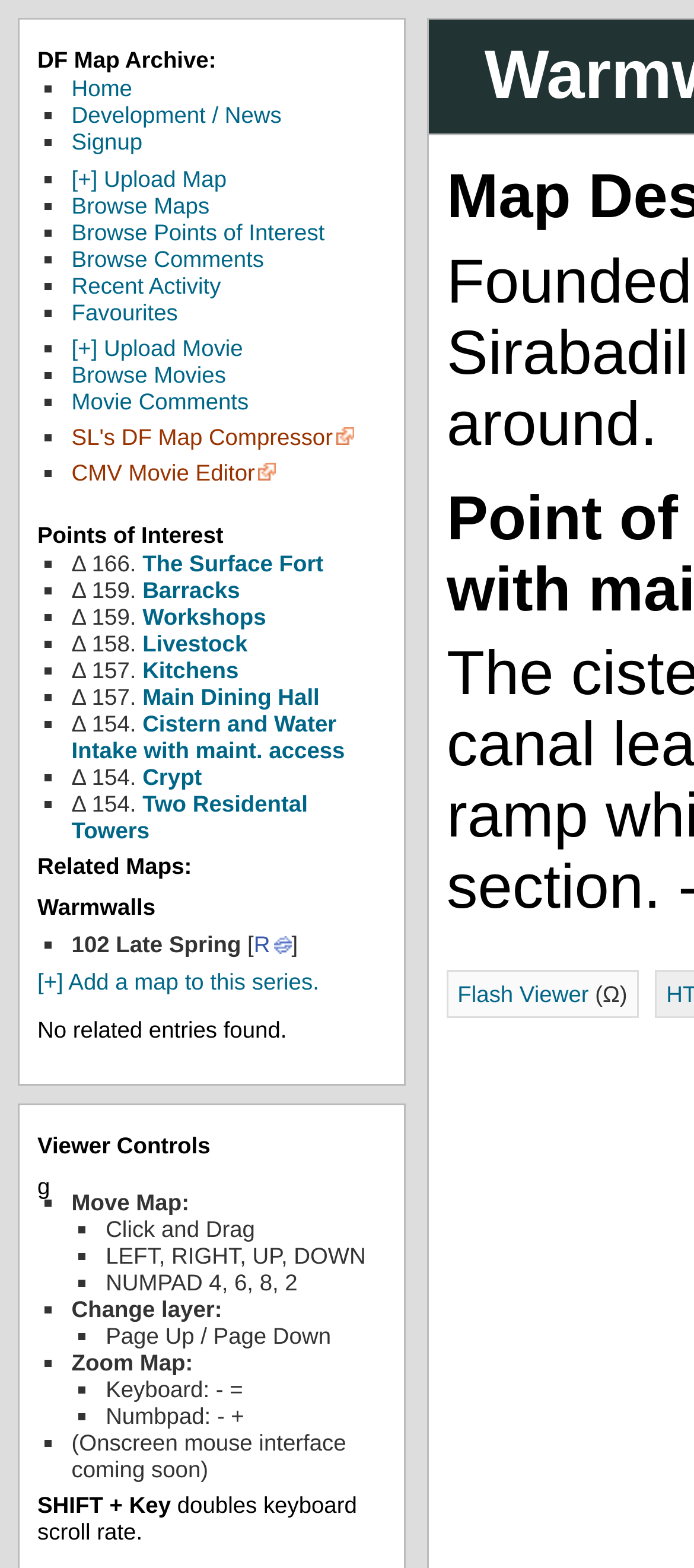Pinpoint the bounding box coordinates of the area that should be clicked to complete the following instruction: "Change layer". The coordinates must be given as four float numbers between 0 and 1, i.e., [left, top, right, bottom].

[0.103, 0.826, 0.32, 0.843]